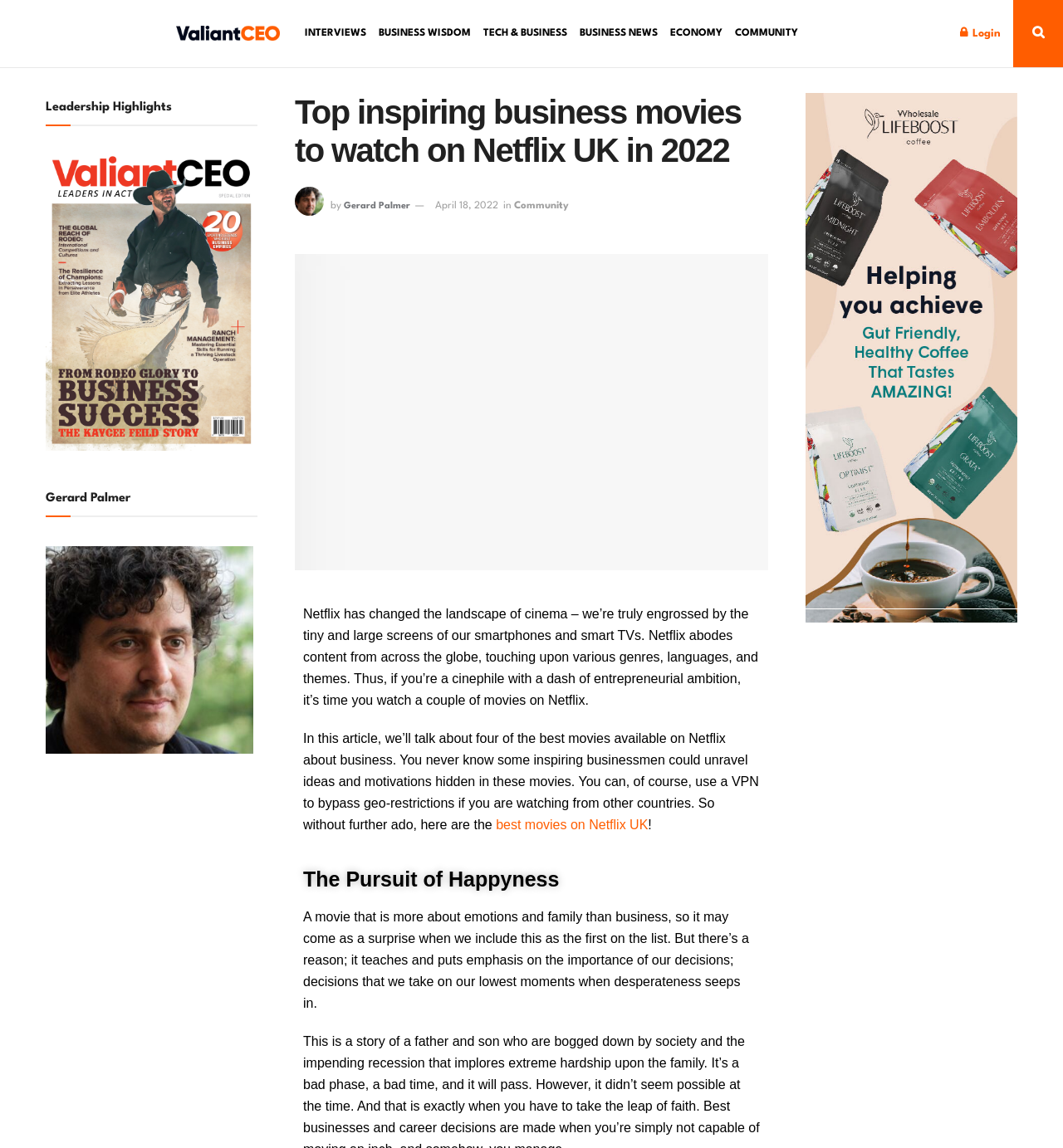Locate the bounding box coordinates of the clickable area needed to fulfill the instruction: "Login to the website".

[0.903, 0.0, 0.941, 0.059]